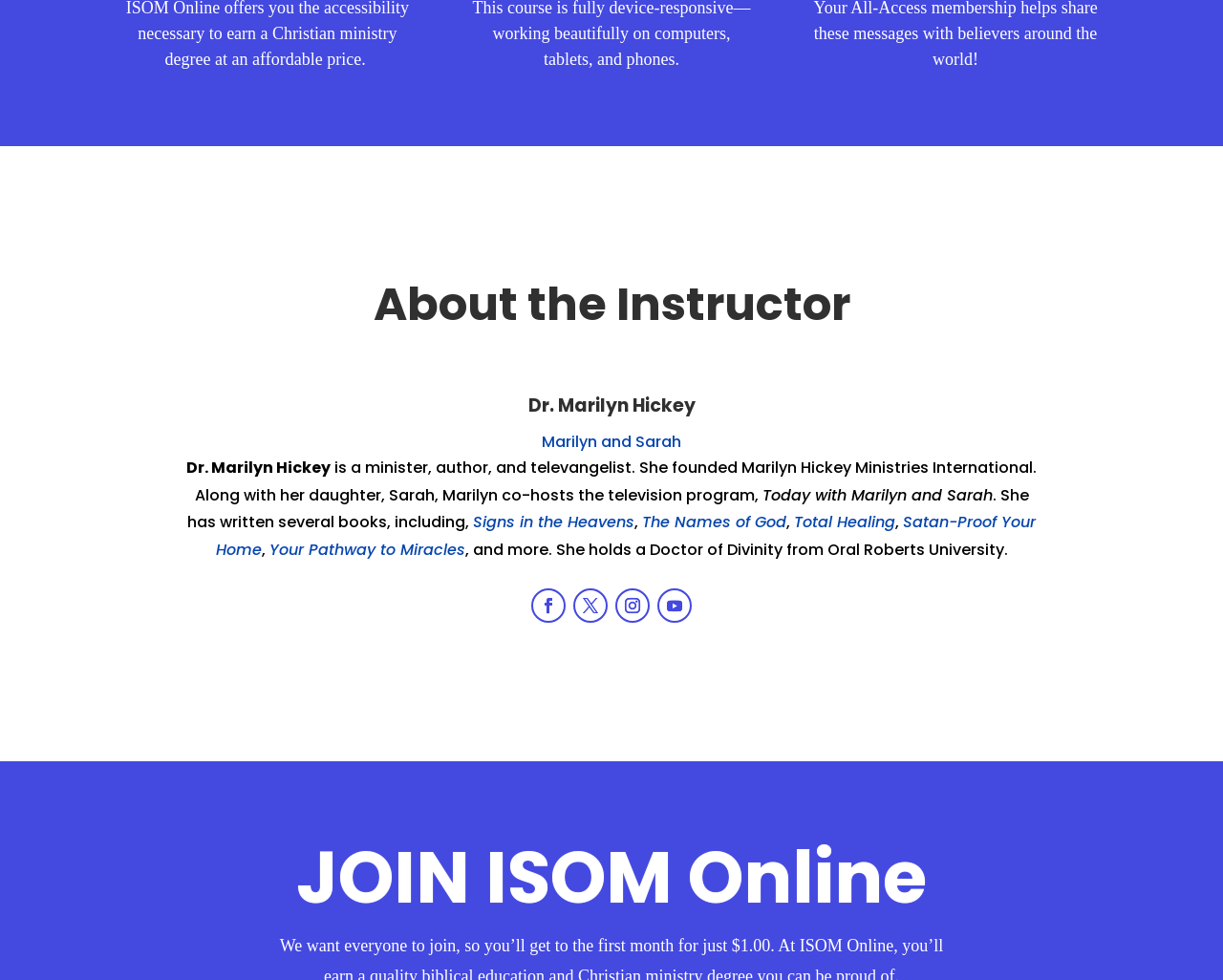What is Dr. Marilyn Hickey's educational background?
Based on the image, answer the question with a single word or brief phrase.

Doctor of Divinity from Oral Roberts University